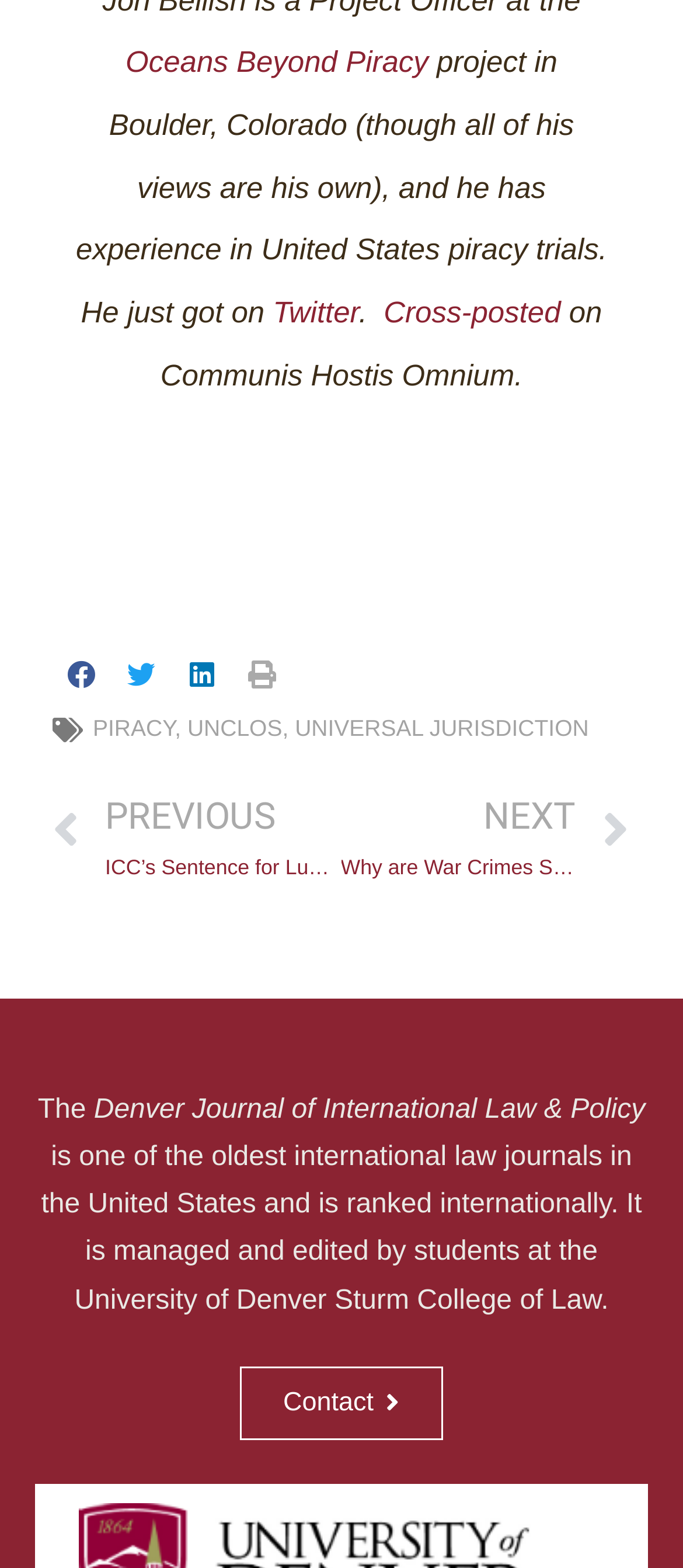Find and indicate the bounding box coordinates of the region you should select to follow the given instruction: "Log in to the website".

None